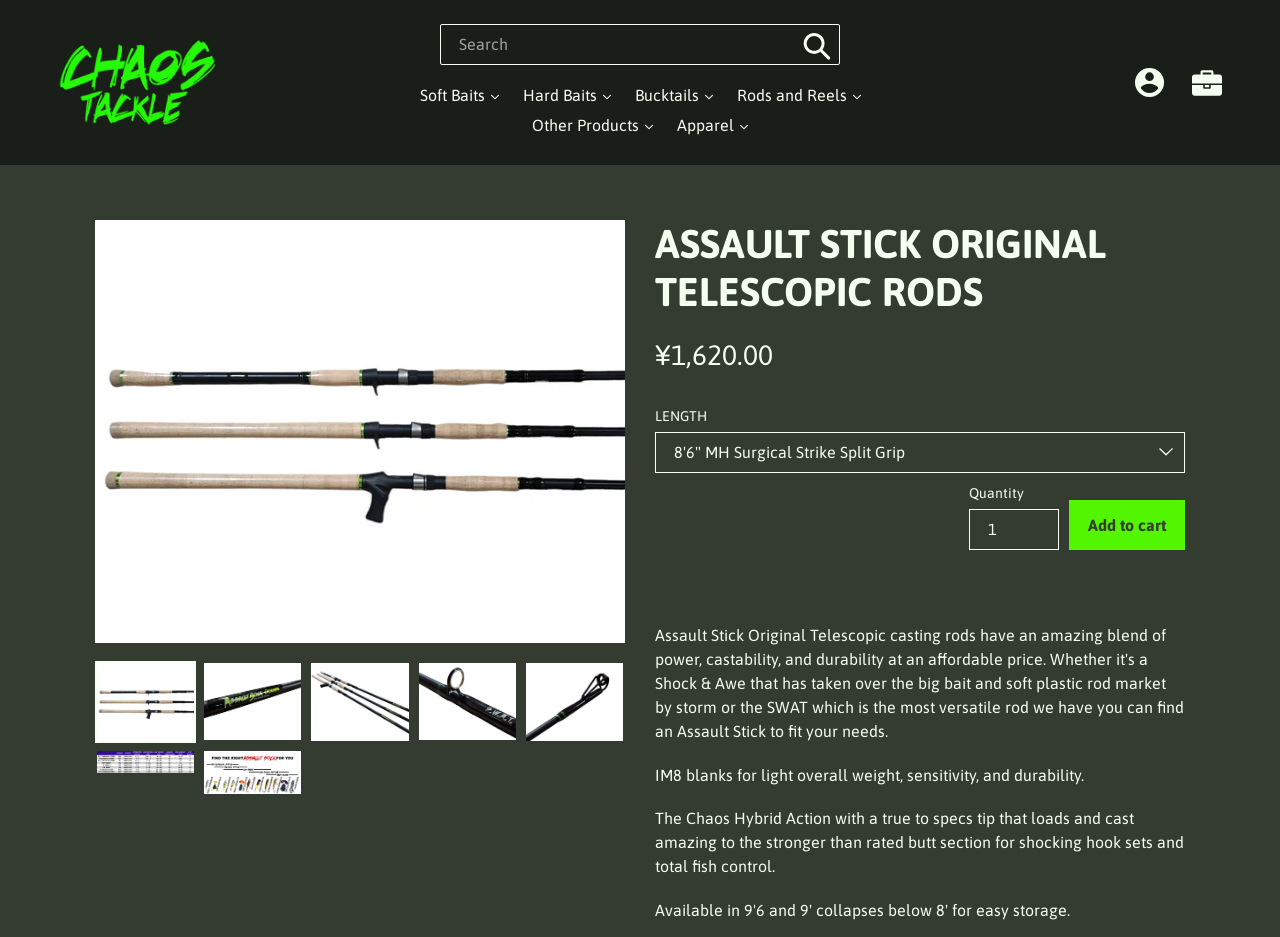What is the material of the rod blanks?
Please give a detailed and elaborate answer to the question based on the image.

I found the answer by reading the product description, which mentions 'IM8 blanks for light overall weight, sensitivity, and durability'.